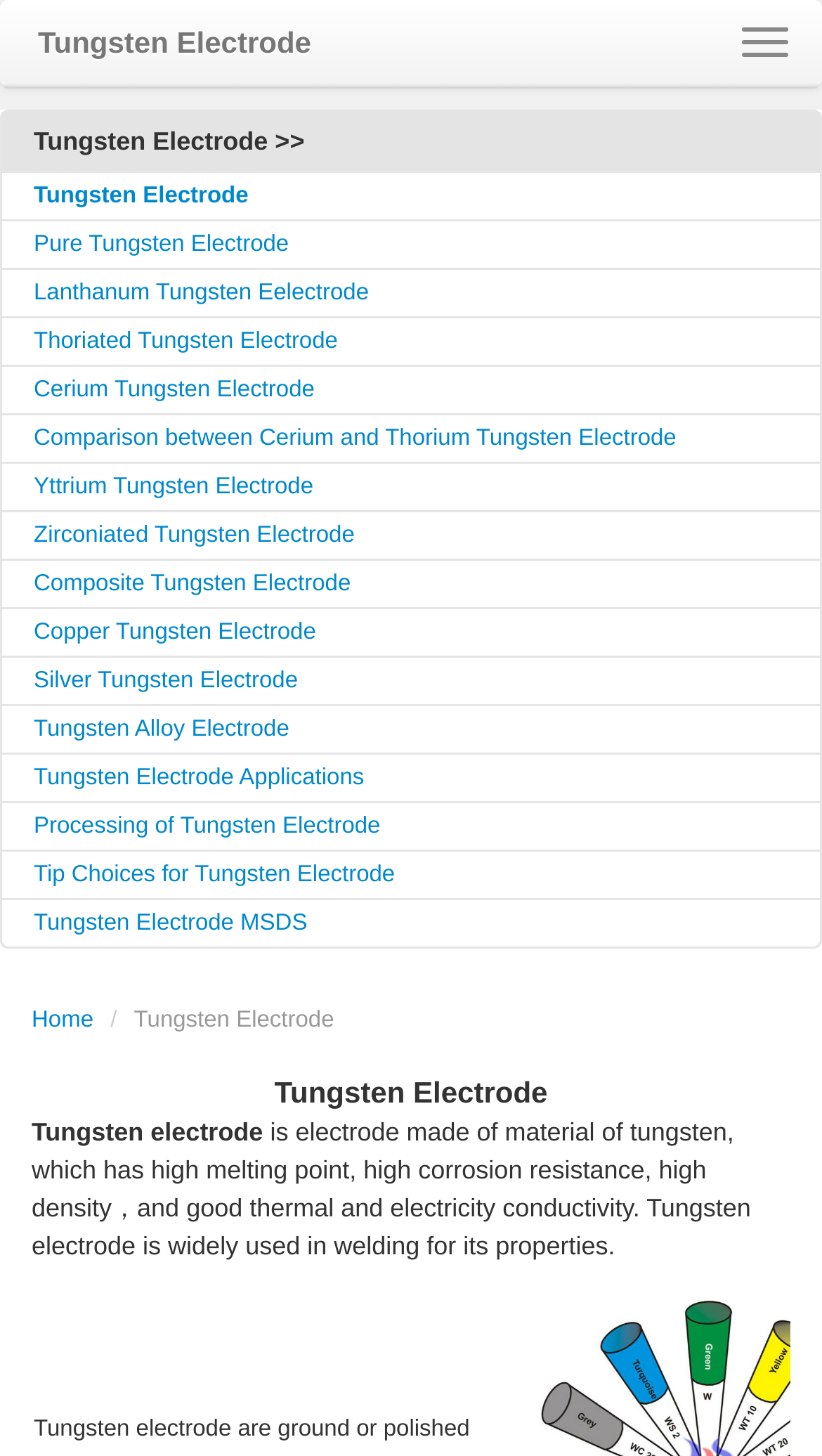What is the navigation menu item above 'About Us'?
Based on the image, answer the question with a single word or brief phrase.

Home